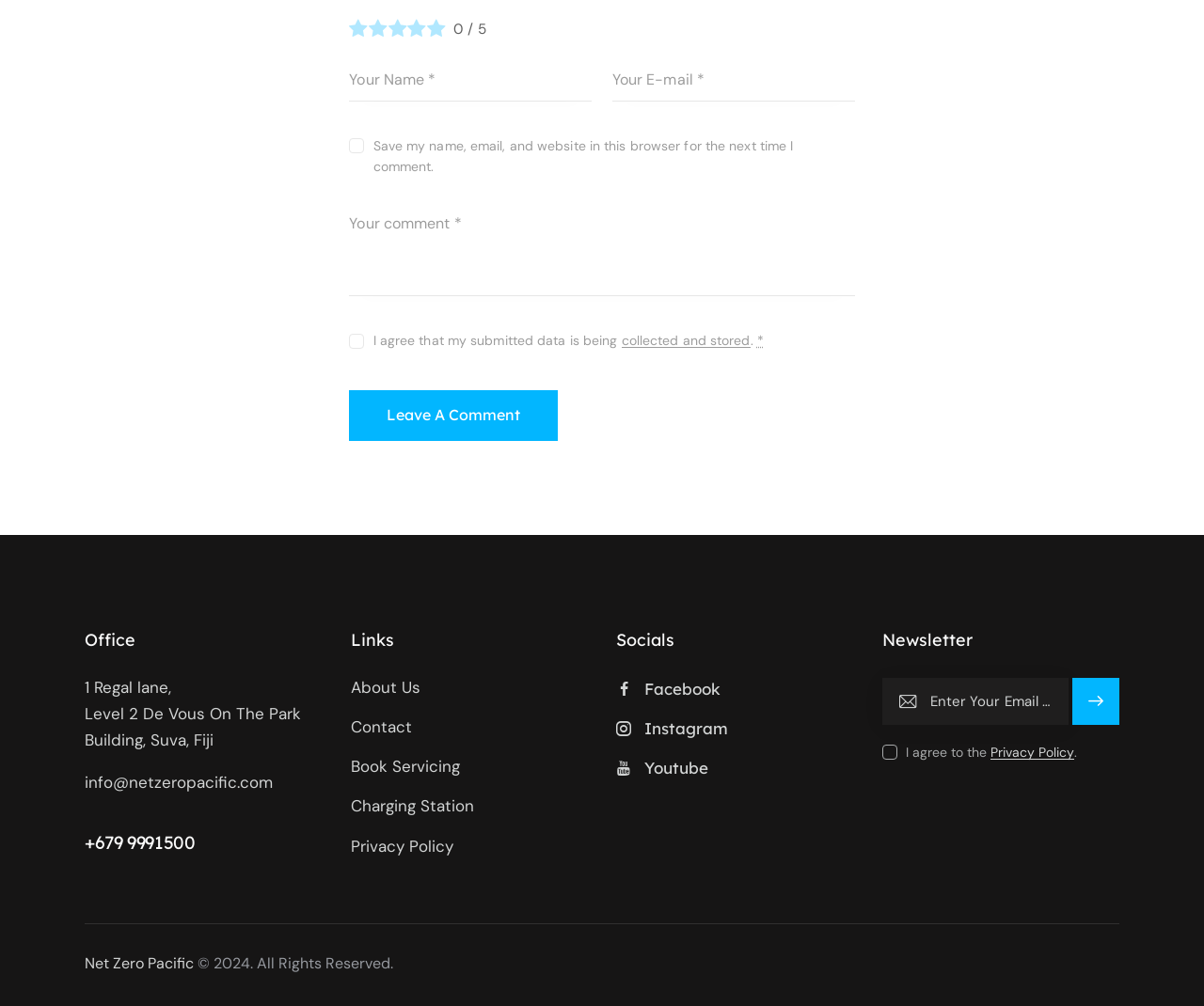Please identify the bounding box coordinates of the element's region that I should click in order to complete the following instruction: "Enter your name". The bounding box coordinates consist of four float numbers between 0 and 1, i.e., [left, top, right, bottom].

[0.29, 0.06, 0.492, 0.101]